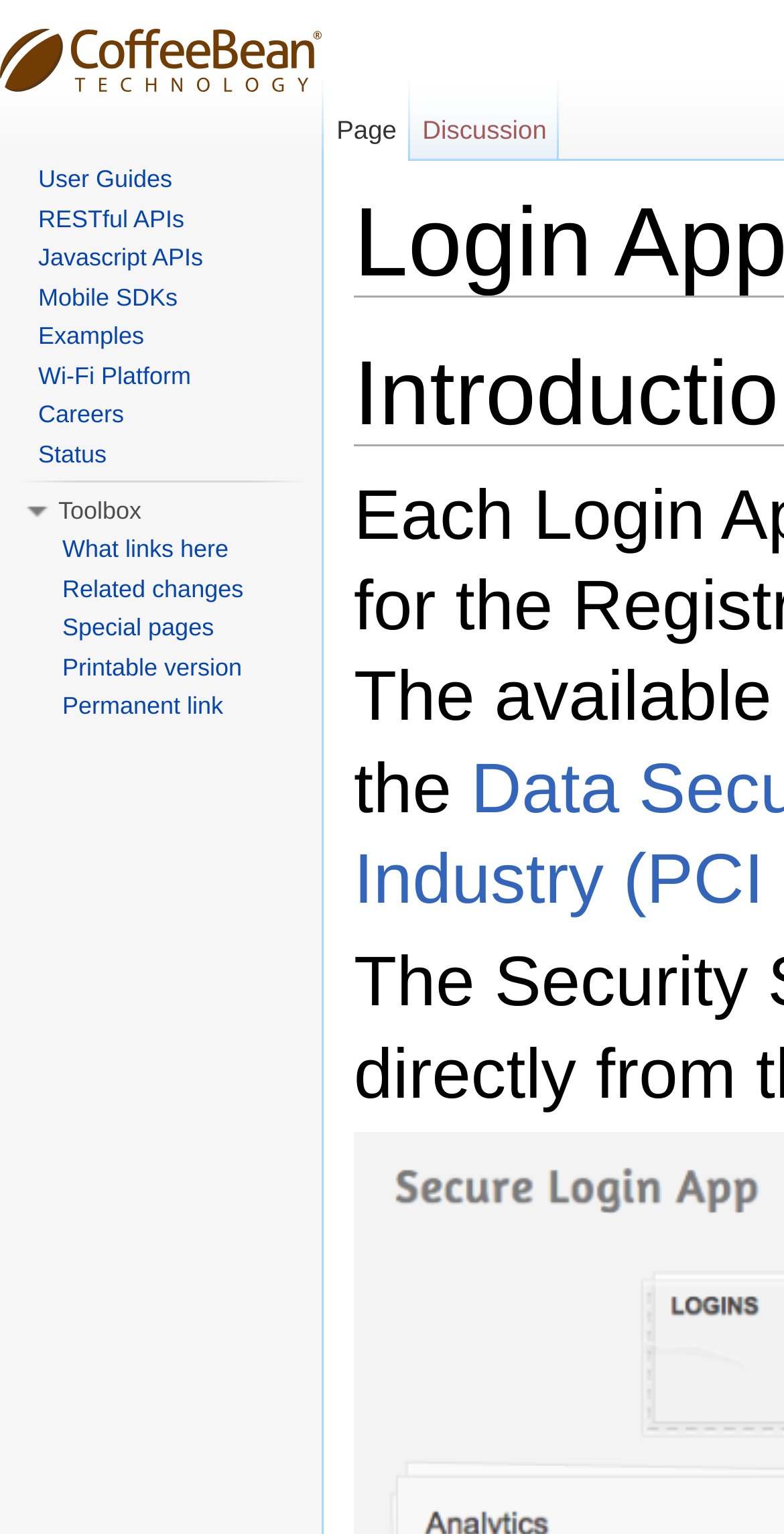Could you determine the bounding box coordinates of the clickable element to complete the instruction: "View printable version"? Provide the coordinates as four float numbers between 0 and 1, i.e., [left, top, right, bottom].

[0.079, 0.425, 0.309, 0.444]